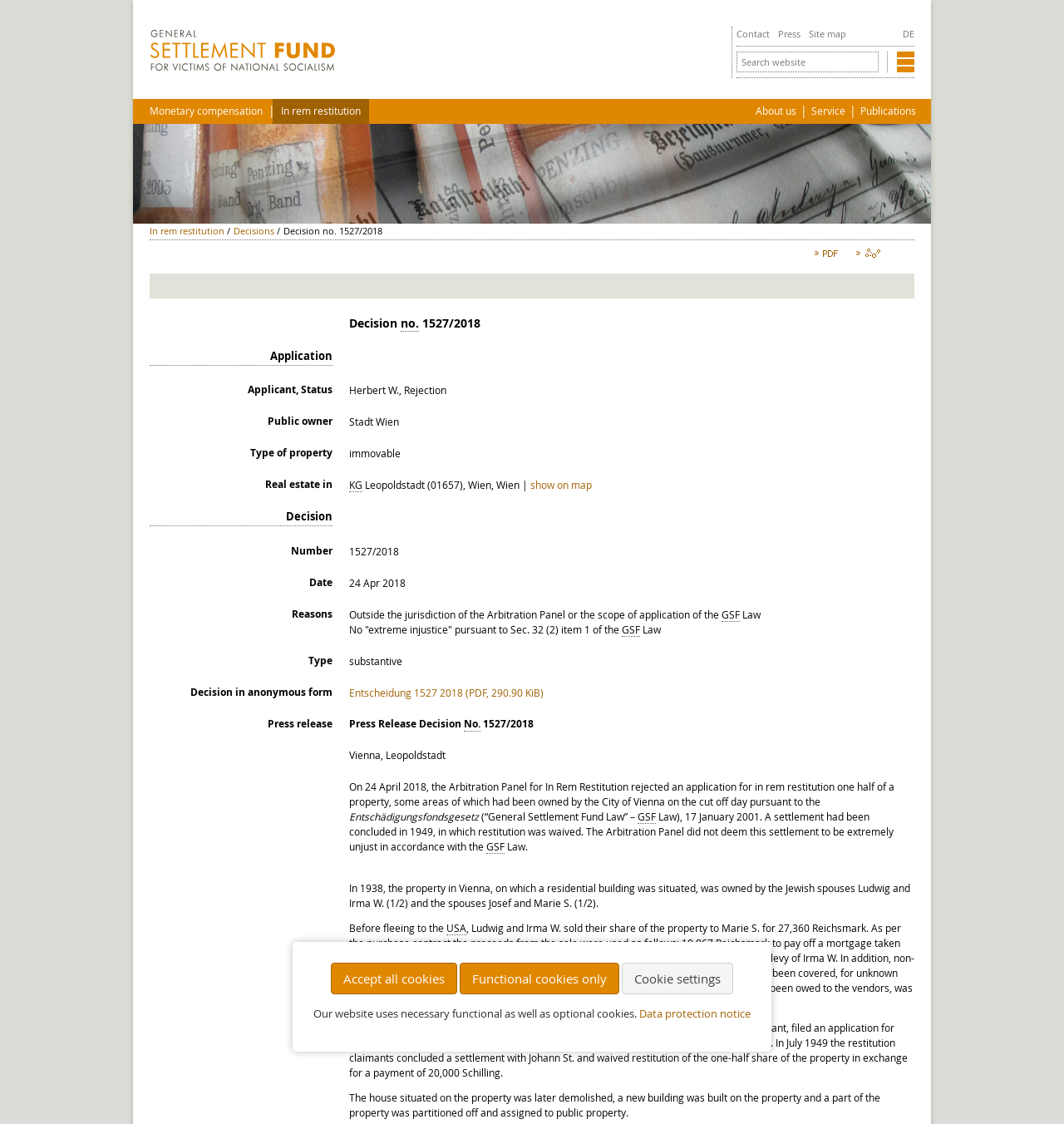Please provide a brief answer to the following inquiry using a single word or phrase:
What is the status of the applicant?

Rejection